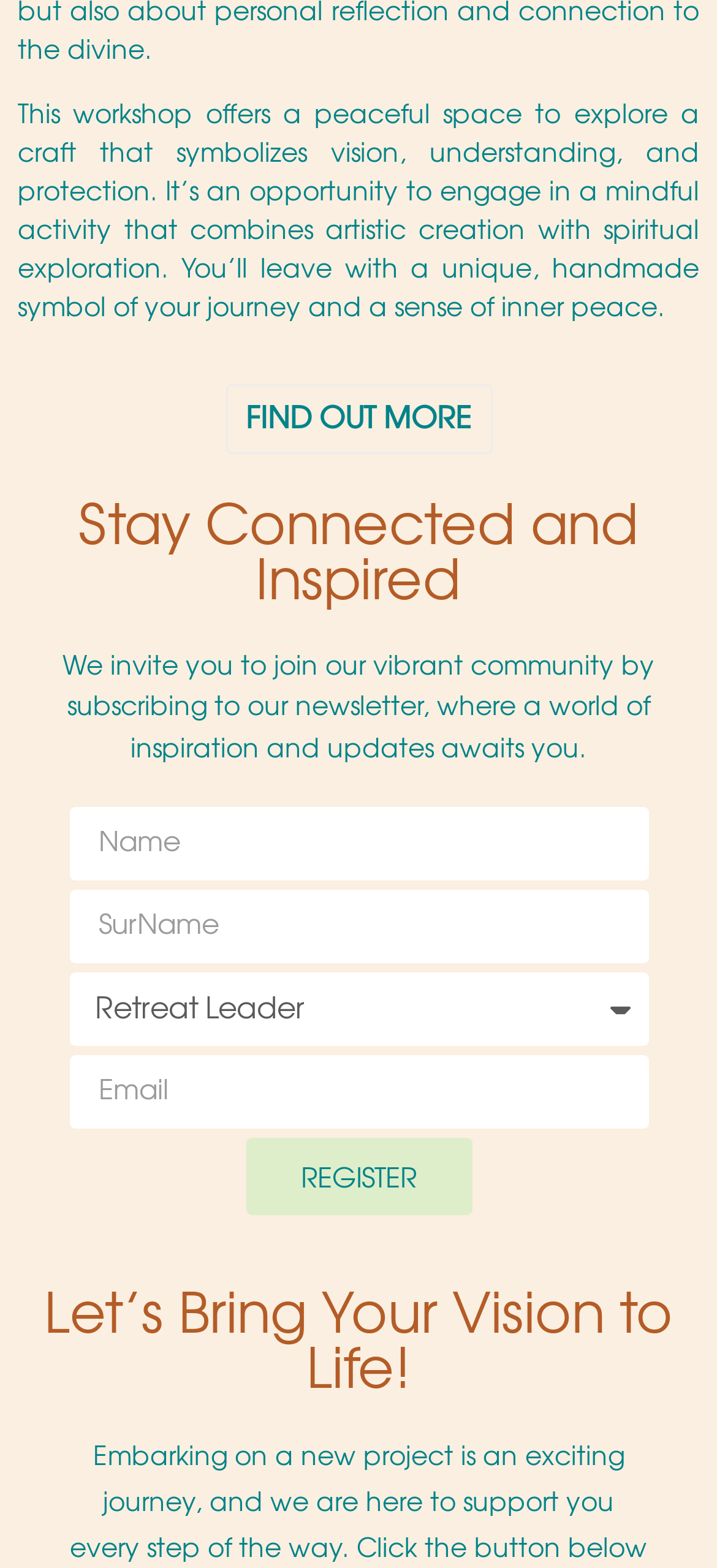Answer the following query with a single word or phrase:
What is the topic of the newsletter?

Inspiration and updates